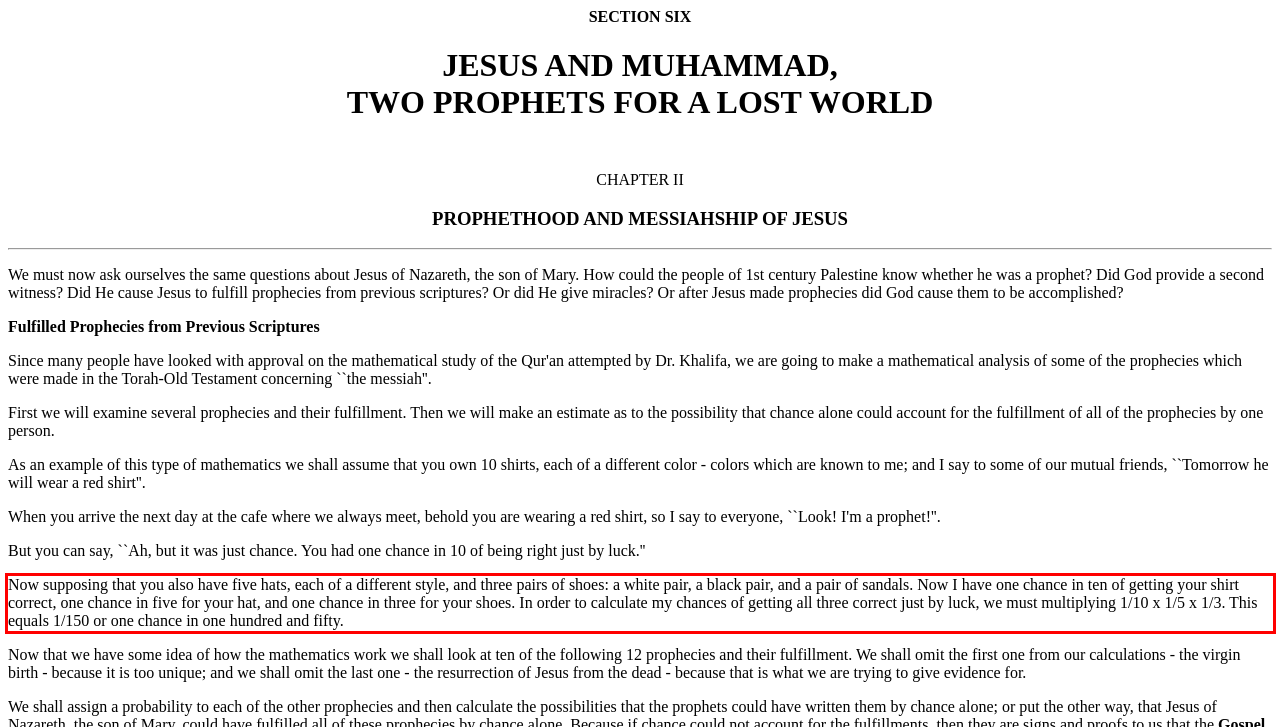There is a UI element on the webpage screenshot marked by a red bounding box. Extract and generate the text content from within this red box.

Now supposing that you also have five hats, each of a different style, and three pairs of shoes: a white pair, a black pair, and a pair of sandals. Now I have one chance in ten of getting your shirt correct, one chance in five for your hat, and one chance in three for your shoes. In order to calculate my chances of getting all three correct just by luck, we must multiplying 1/10 x 1/5 x 1/3. This equals 1/150 or one chance in one hundred and fifty.